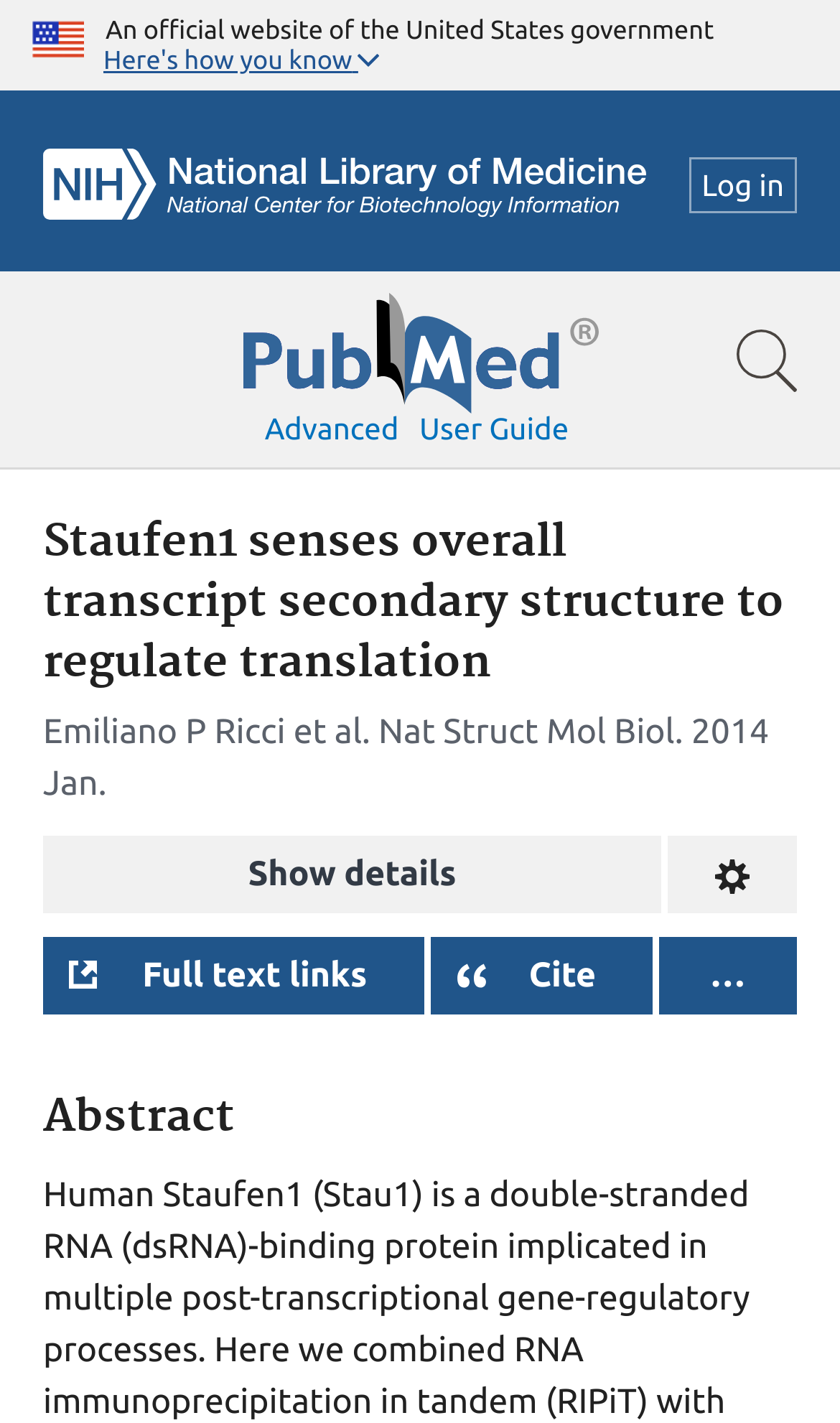Please identify the coordinates of the bounding box that should be clicked to fulfill this instruction: "explore staying healthy".

None